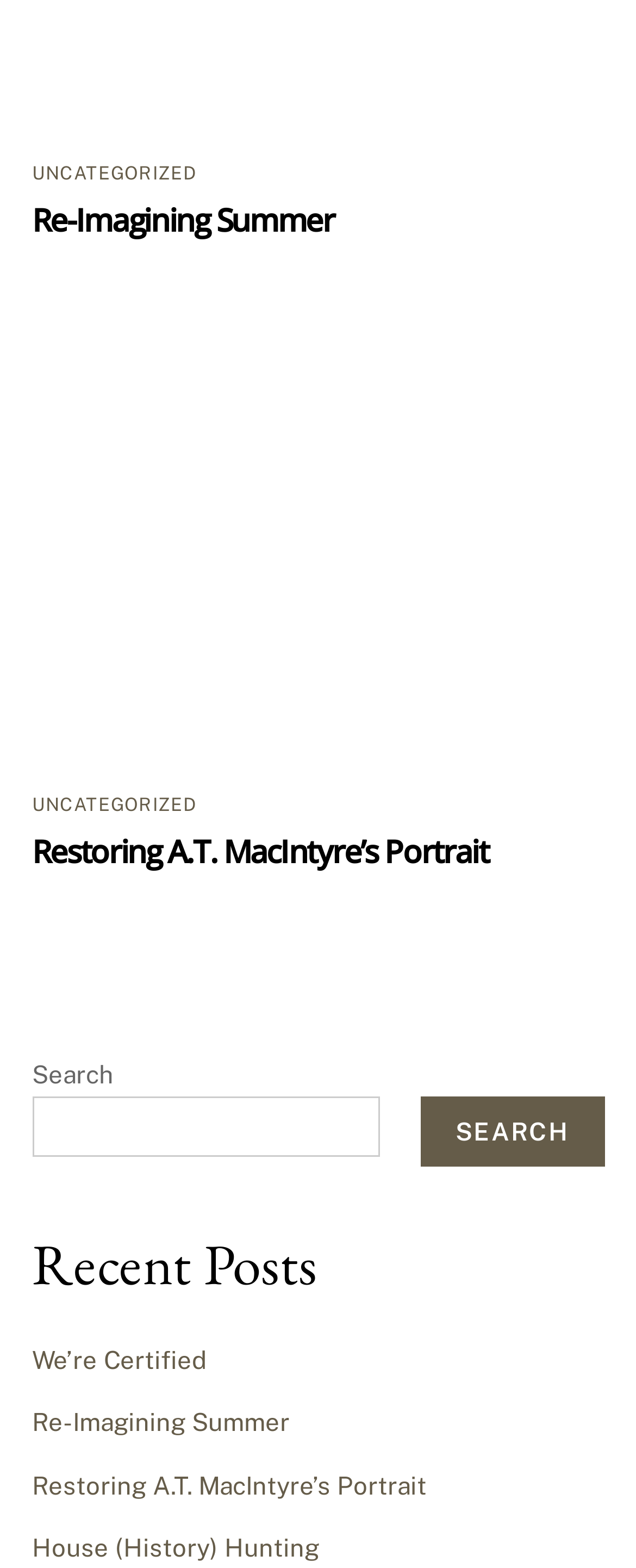Pinpoint the bounding box coordinates of the clickable element needed to complete the instruction: "click the link to House (History) Hunting". The coordinates should be provided as four float numbers between 0 and 1: [left, top, right, bottom].

[0.05, 0.979, 0.501, 0.996]